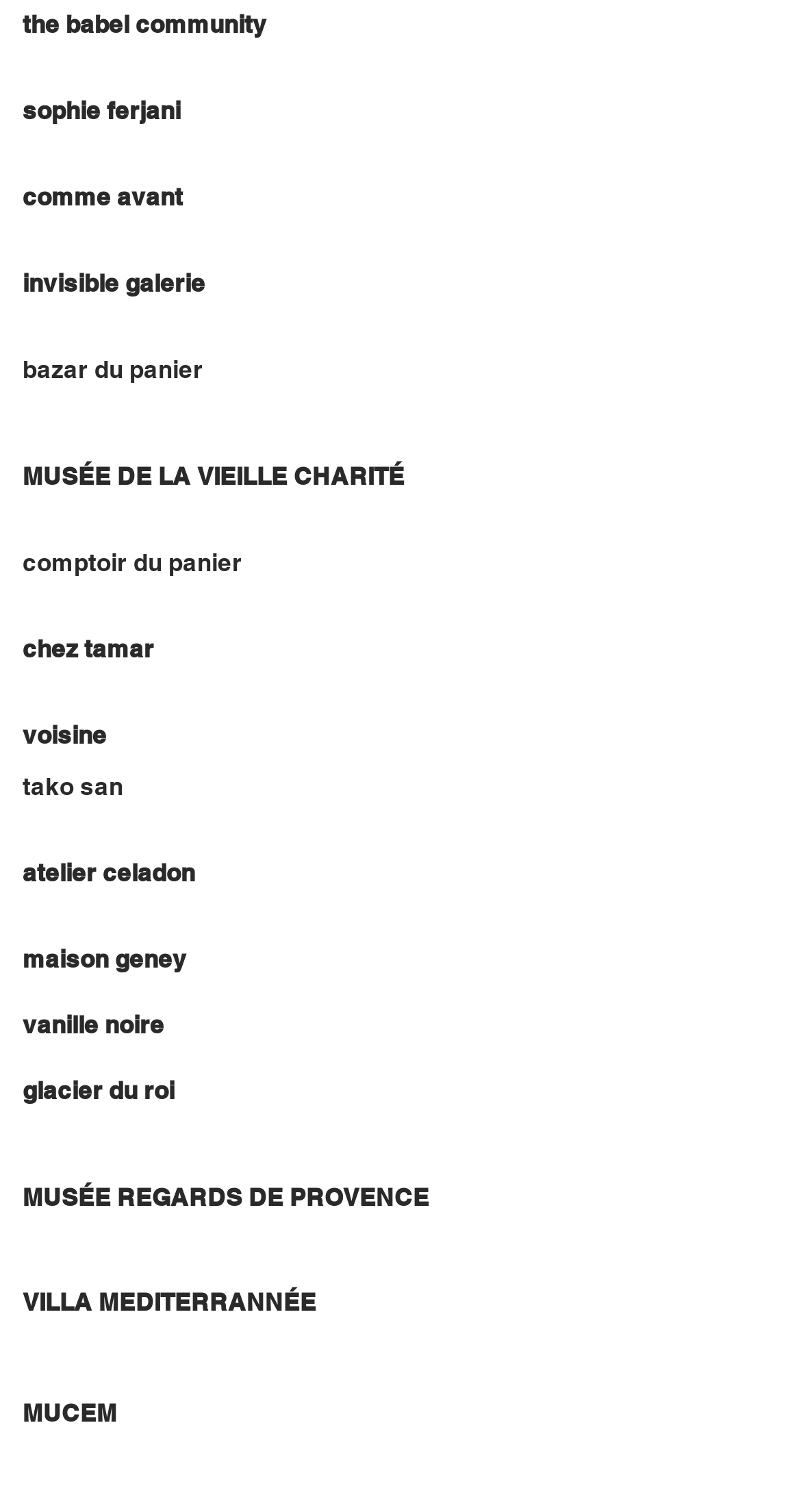Provide a brief response in the form of a single word or phrase:
What is the text of the first link on the webpage?

sophie ferjani